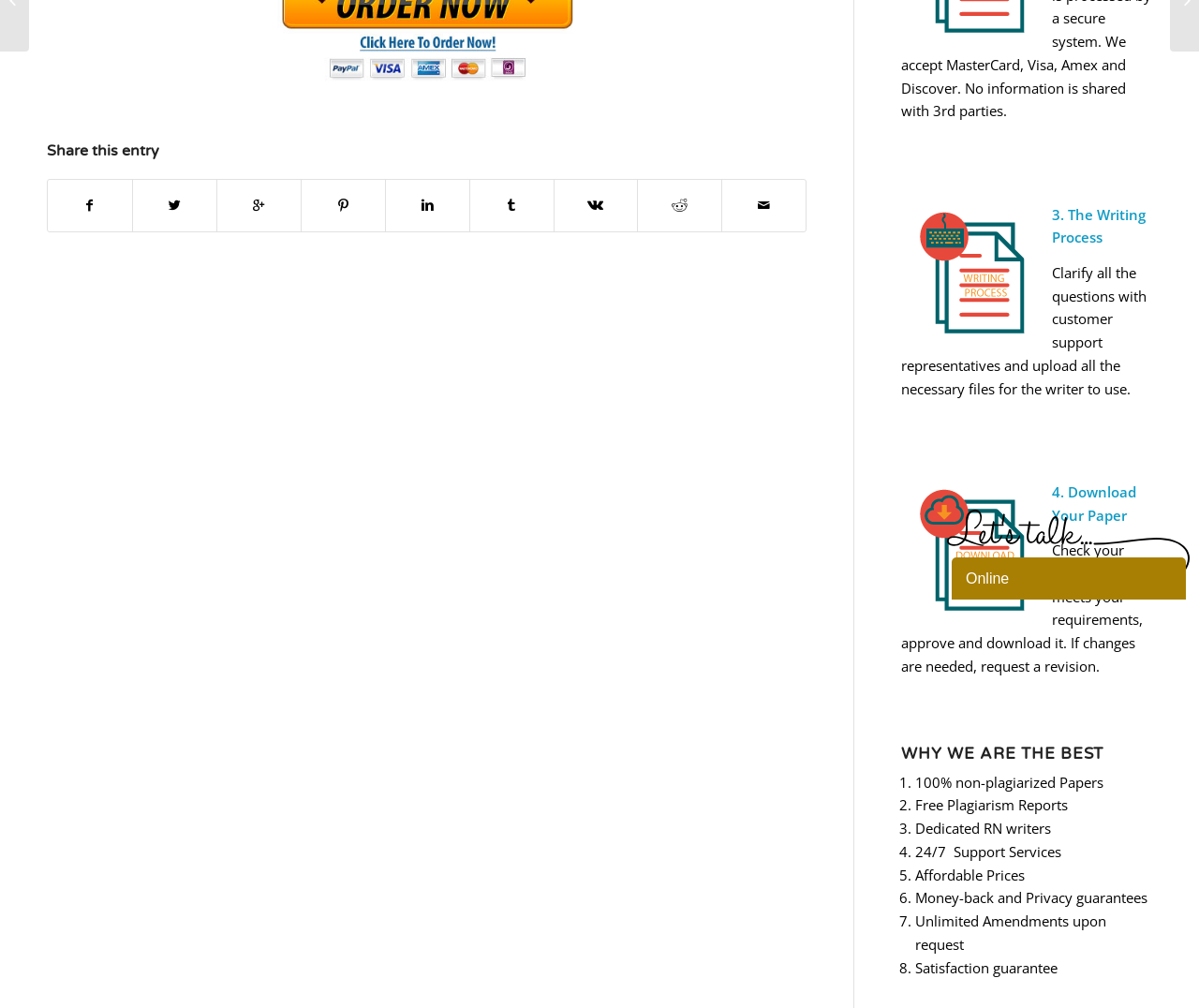Identify the bounding box coordinates for the UI element described as: "Share on Linkedin".

[0.322, 0.178, 0.391, 0.229]